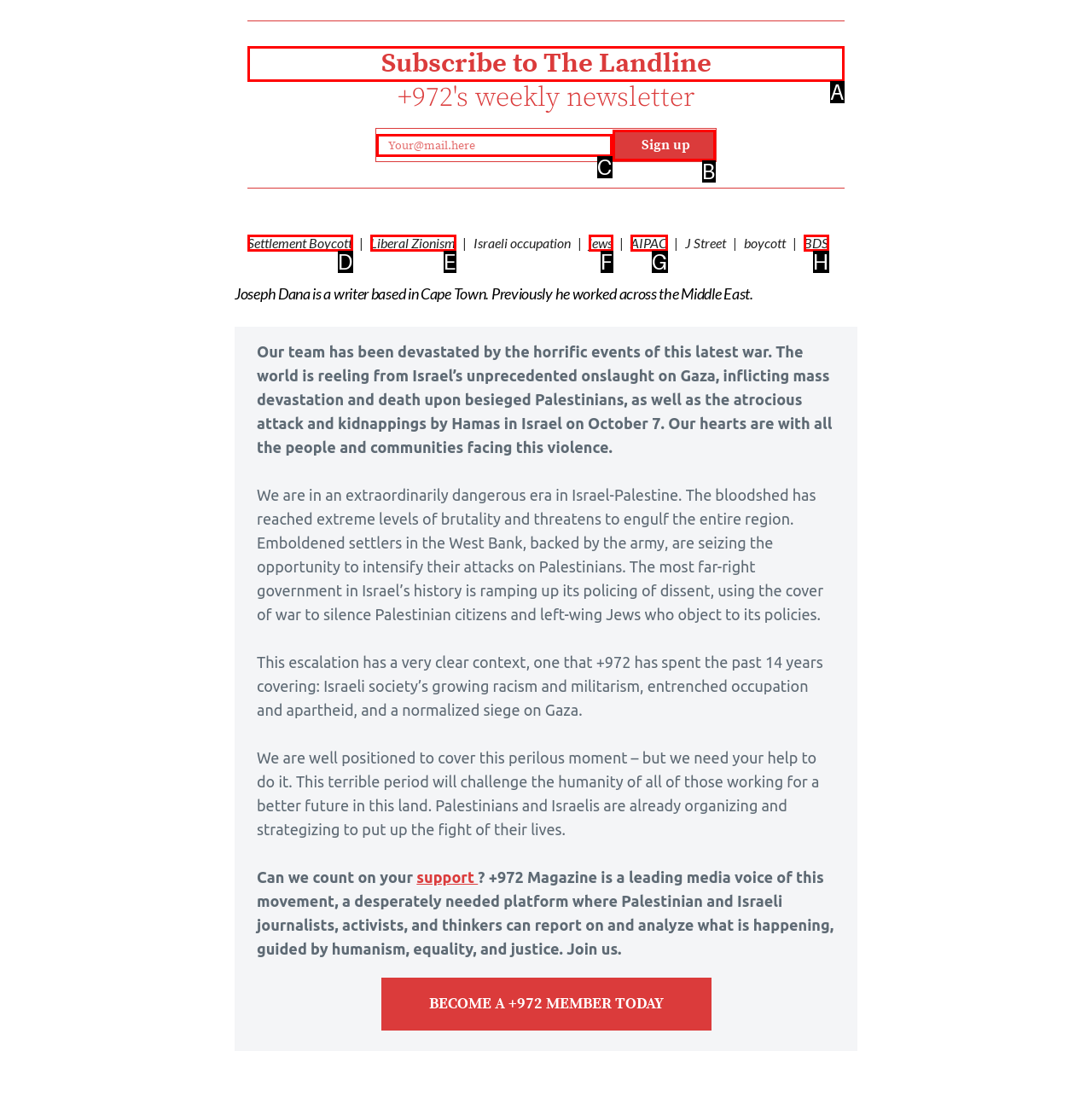Tell me which one HTML element I should click to complete the following task: Click on 'Buy Indian Facebook Likes' Answer with the option's letter from the given choices directly.

None